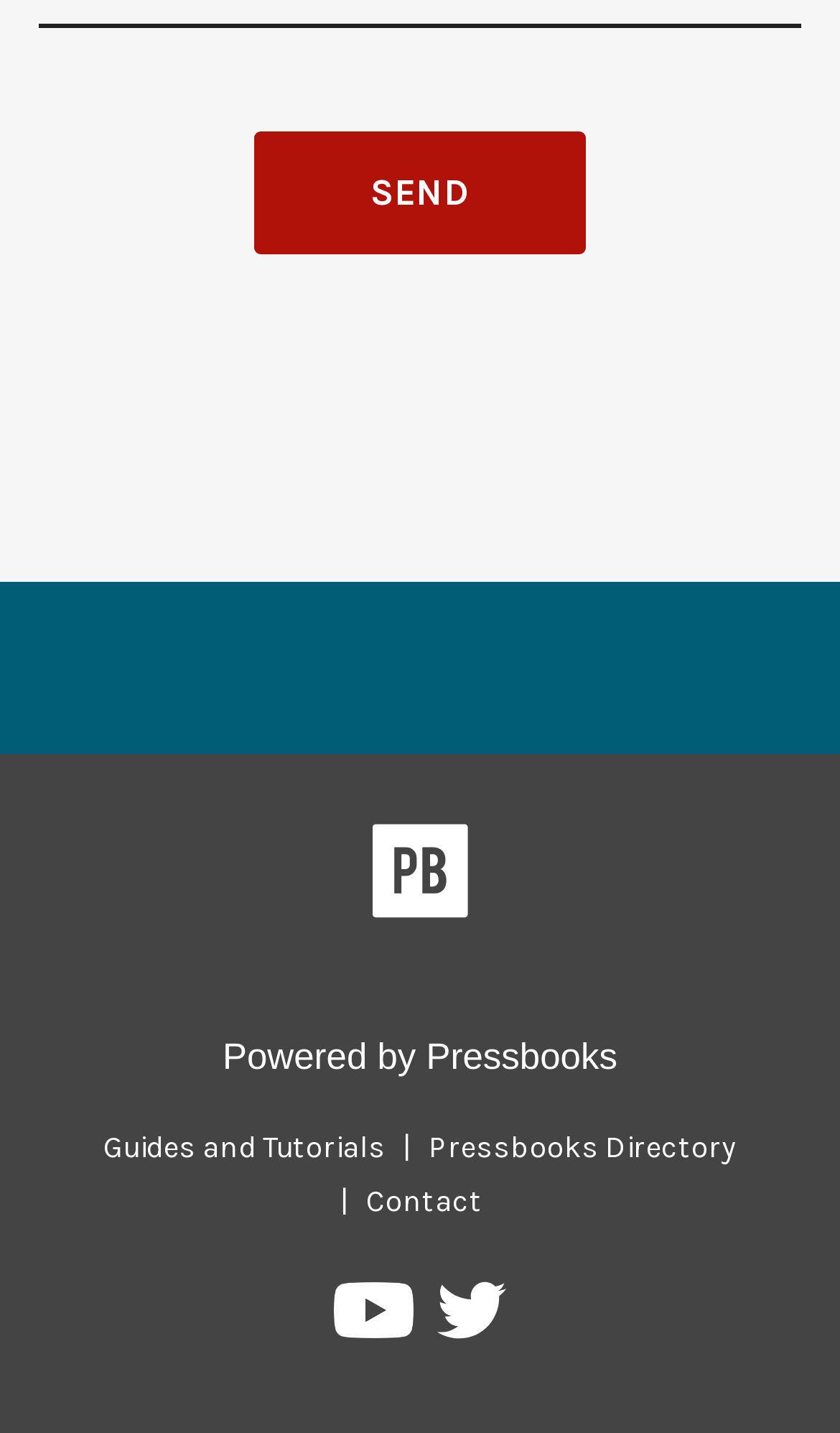Find the bounding box coordinates for the area that should be clicked to accomplish the instruction: "Go to Guides and Tutorials".

[0.103, 0.787, 0.479, 0.813]